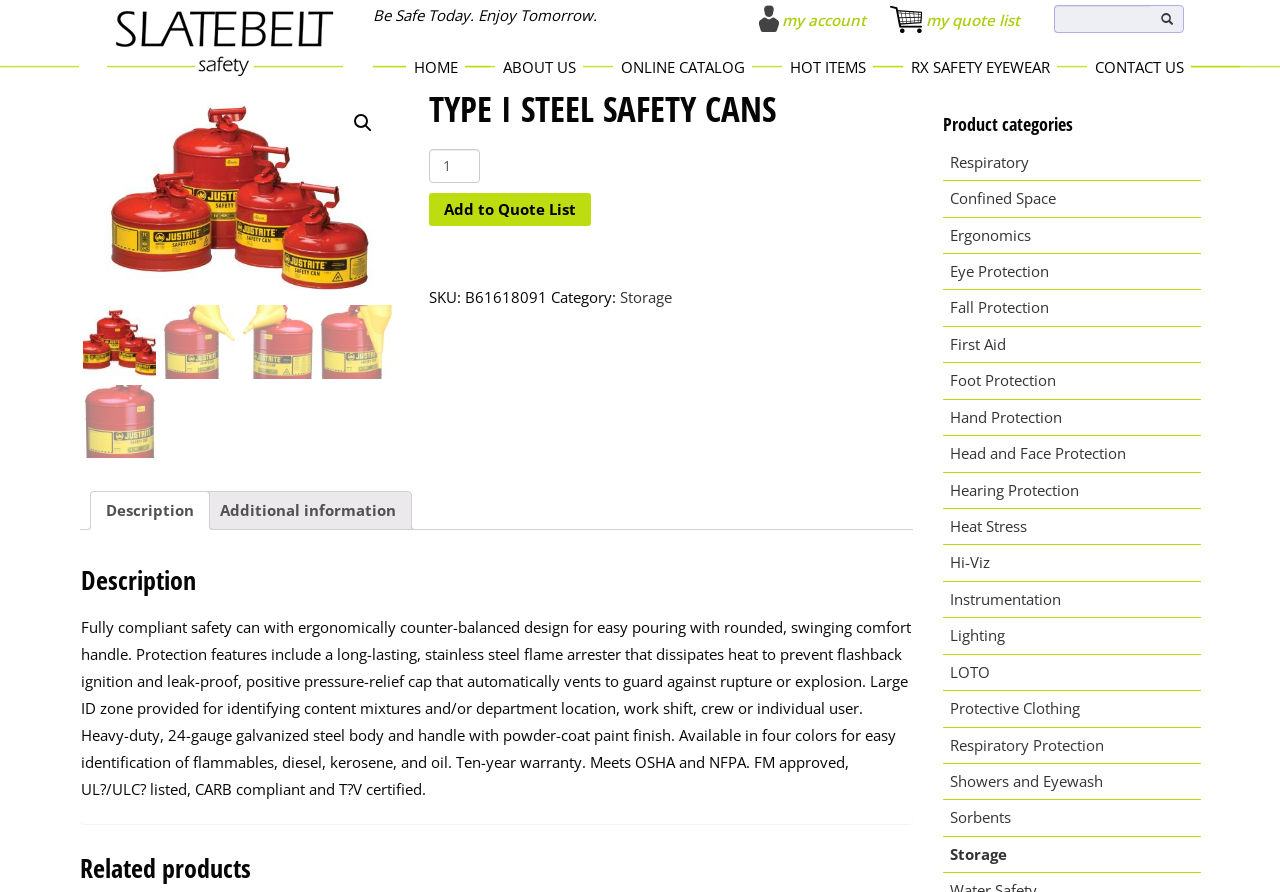Illustrate the webpage with a detailed description.

This webpage is about a product, specifically a Type I Steel Safety Can, on an e-commerce website called Slatebelt Safety. At the top of the page, there is a header section with a logo, a search bar, and links to "my account" and "my quote list". Below the header, there is a navigation menu with links to different sections of the website, including "HOME", "ABOUT US", "ONLINE CATALOG", and "CONTACT US".

The main content of the page is dedicated to the product description. There is a heading that reads "TYPE I STEEL SAFETY CANS" and a brief description of the product, which is a fully compliant safety can with ergonomic design and protection features. Below the description, there is a section with product details, including the SKU number, category, and a button to add the product to a quote list.

On the left side of the page, there is a tab list with two tabs: "Description" and "Additional information". The "Description" tab is selected by default and displays a detailed description of the product, including its features and specifications. The "Additional information" tab is not selected by default, but it likely contains more information about the product.

Below the product description, there is a section with related products and a section with product categories. The product categories section lists various categories, including "Respiratory", "Confined Space", "Ergonomics", and others, with links to each category.

There are several images on the page, including a logo, a search icon, and images of the product. The page also has a clean and organized layout, making it easy to navigate and find the necessary information.